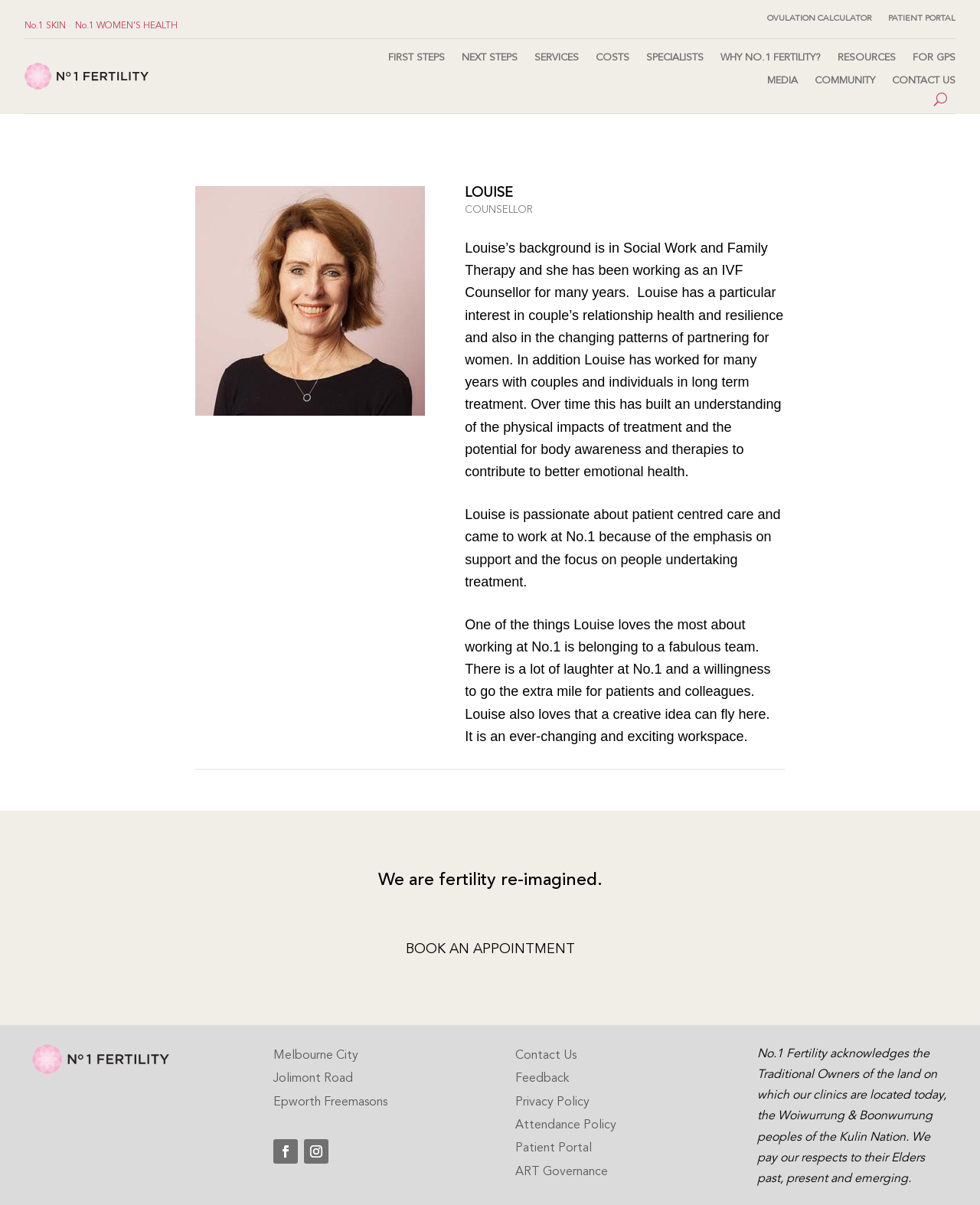What is Louise's background in?
Look at the image and answer the question using a single word or phrase.

Social Work and Family Therapy